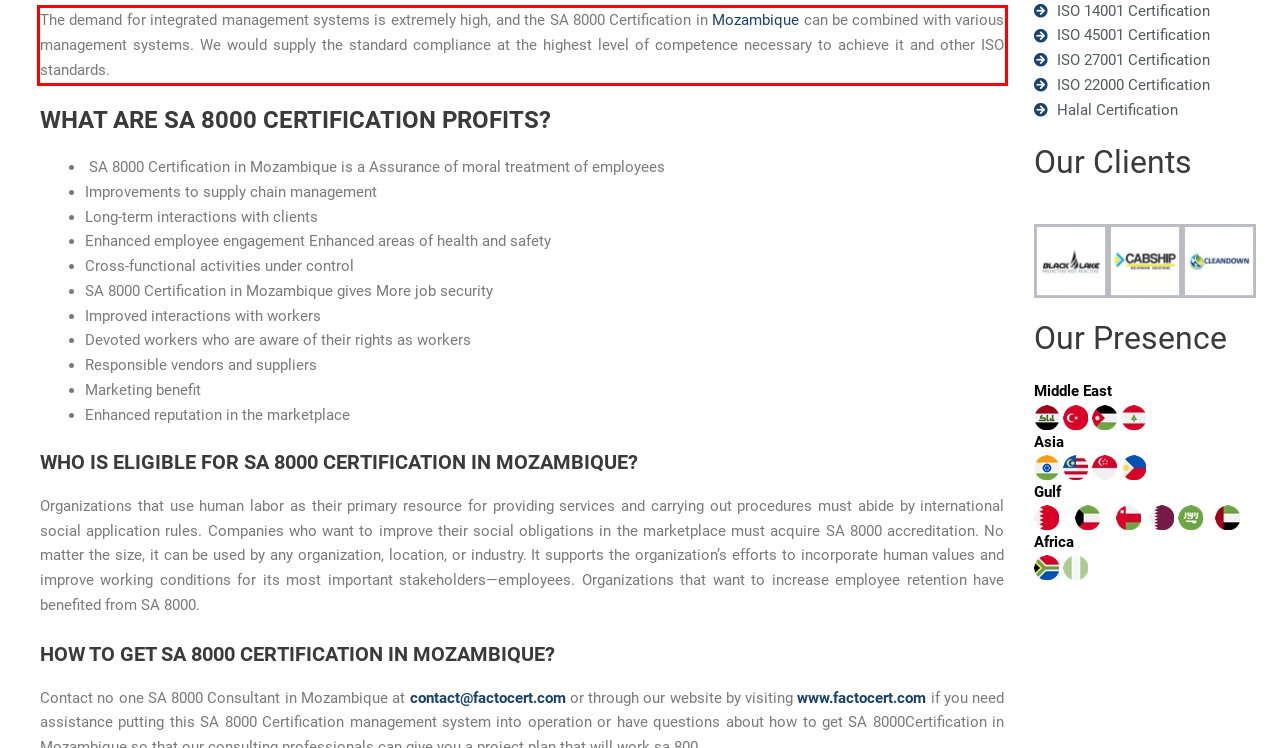Identify the red bounding box in the webpage screenshot and perform OCR to generate the text content enclosed.

The demand for integrated management systems is extremely high, and the SA 8000 Certification in Mozambique can be combined with various management systems. We would supply the standard compliance at the highest level of competence necessary to achieve it and other ISO standards.